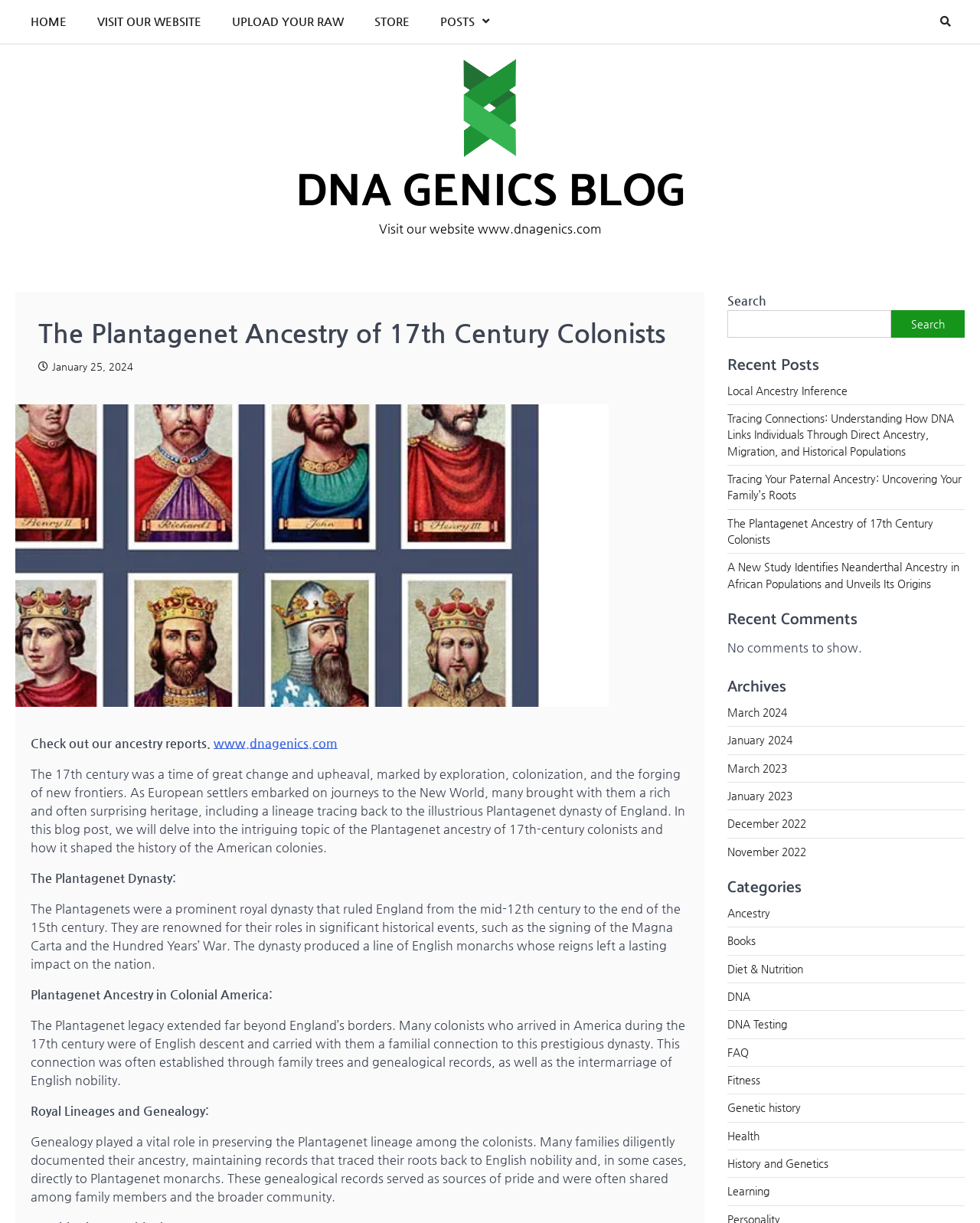Highlight the bounding box coordinates of the region I should click on to meet the following instruction: "Read the 'Recent Posts'".

[0.742, 0.291, 0.984, 0.307]